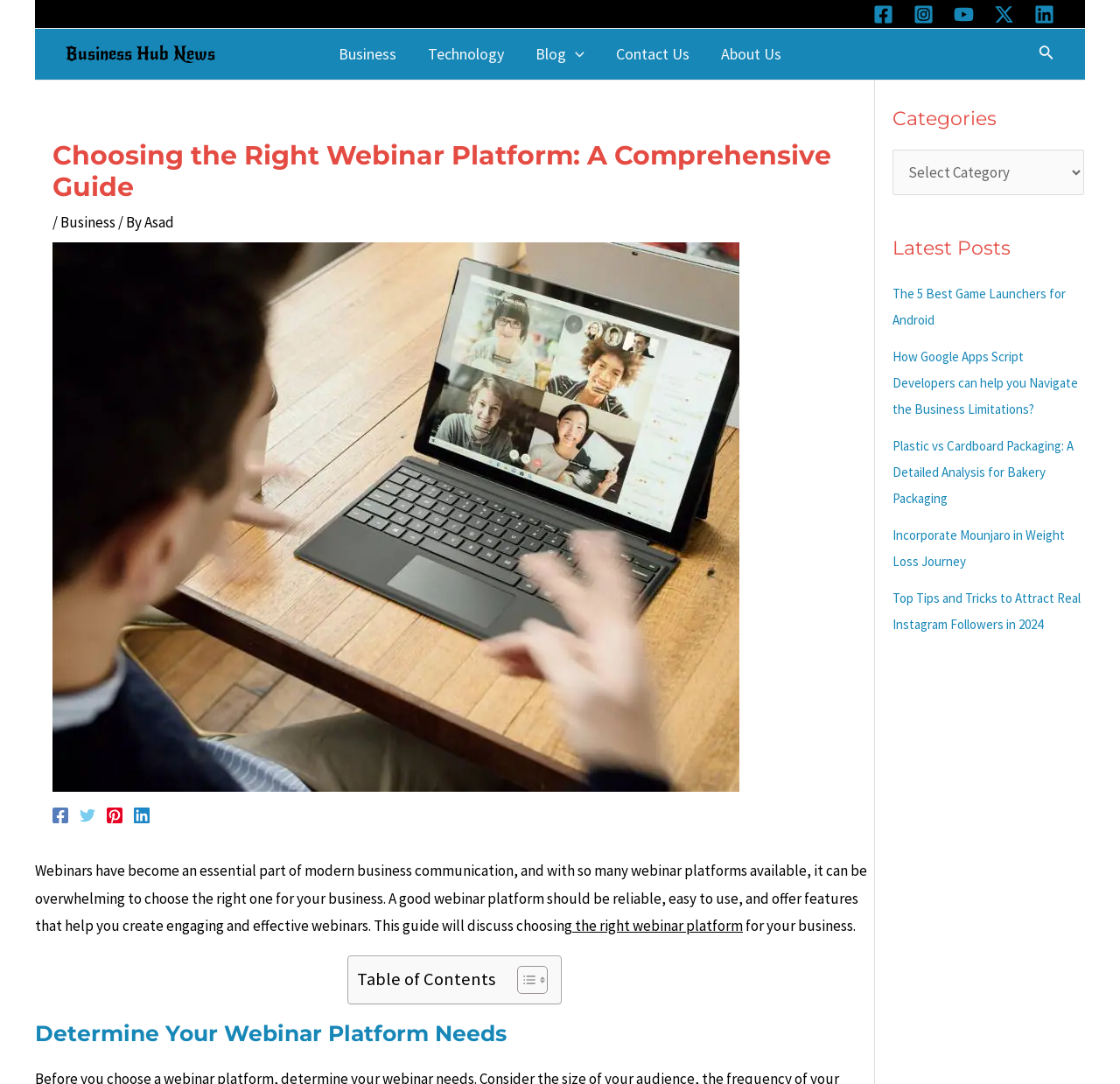Highlight the bounding box coordinates of the element you need to click to perform the following instruction: "Select a category."

[0.797, 0.138, 0.968, 0.18]